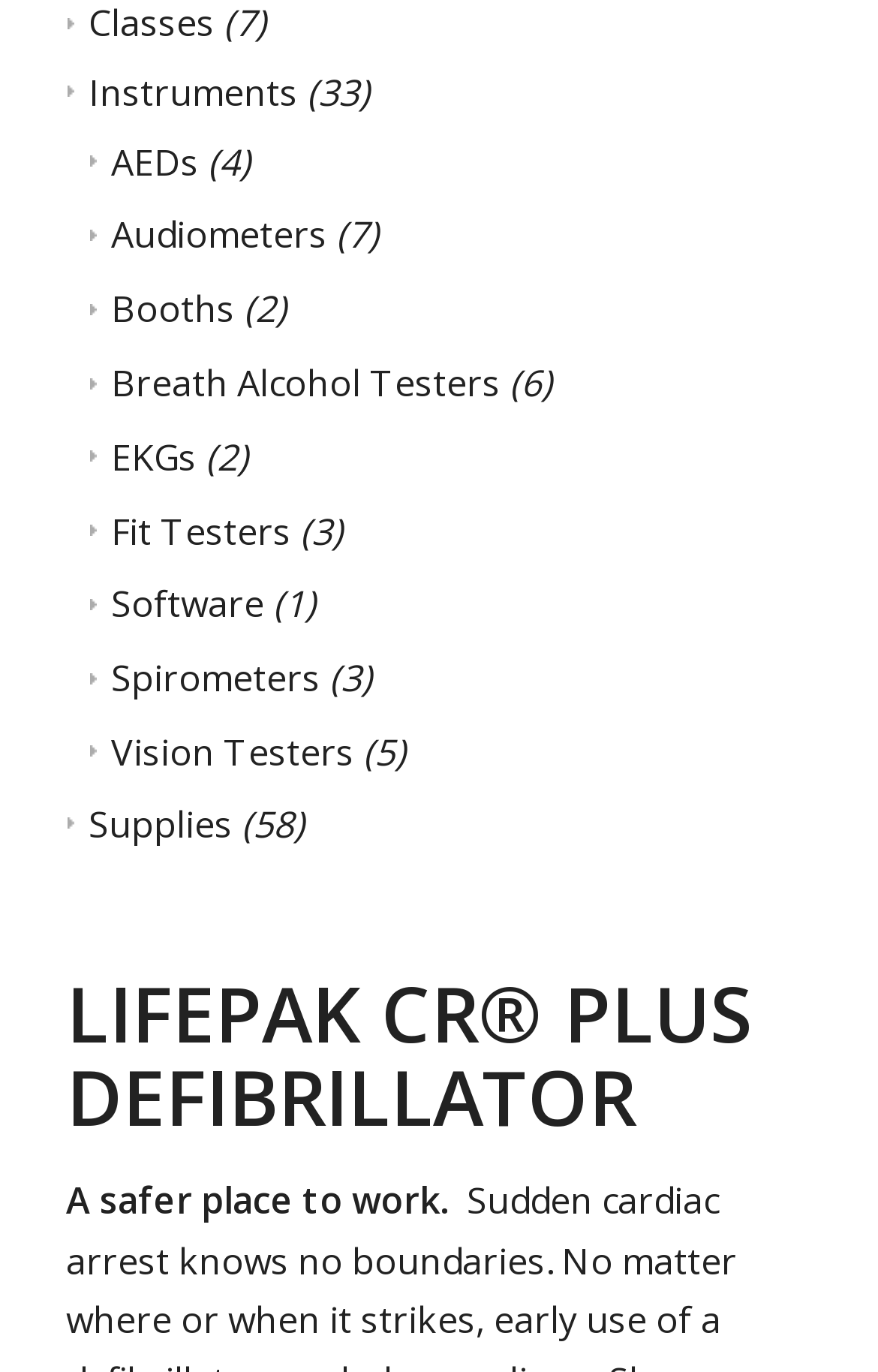What is the name of the defibrillator model?
Examine the screenshot and reply with a single word or phrase.

LIFEPAK CR PLUS